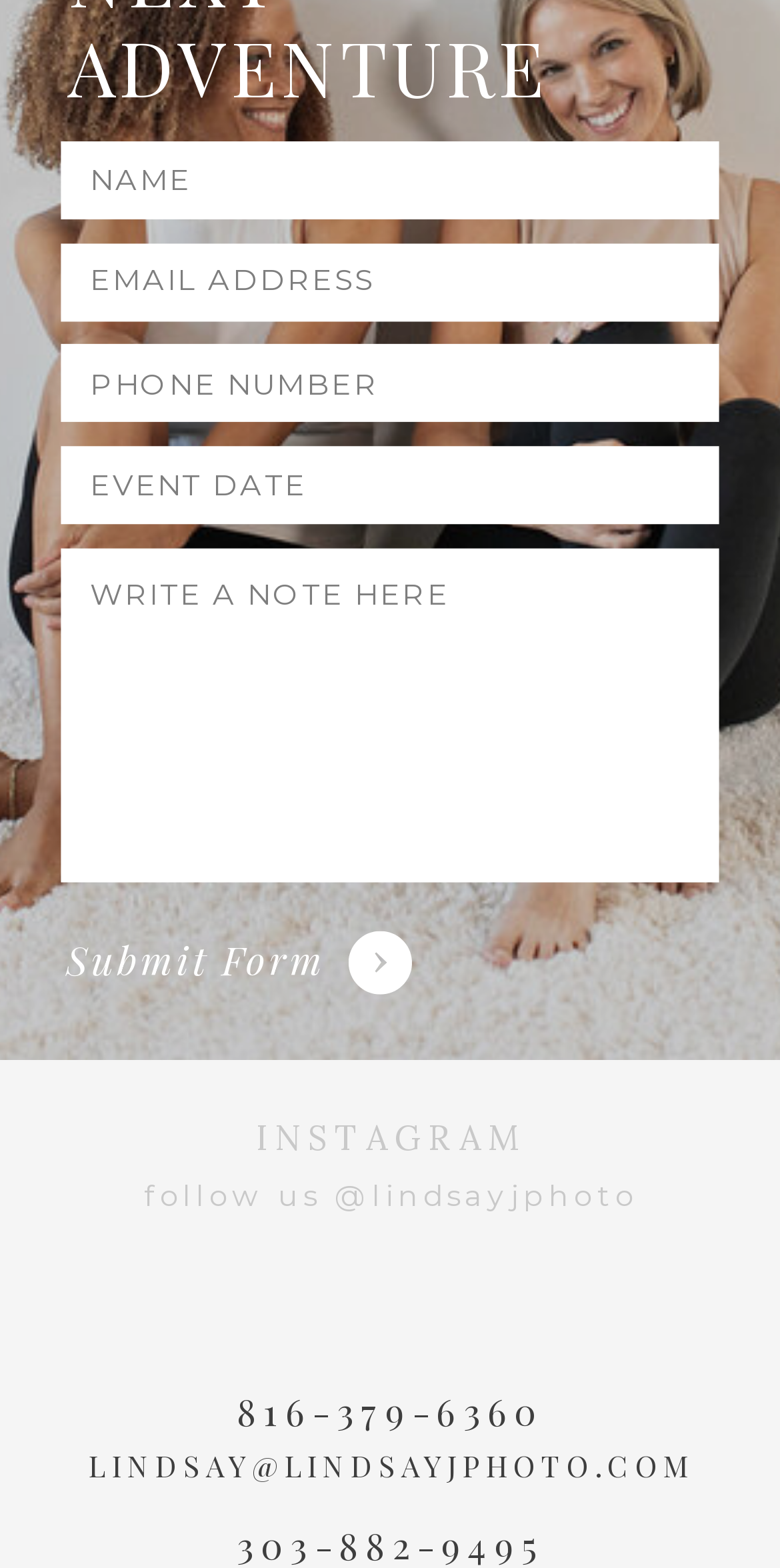What is the username of the Instagram account mentioned on the page?
Based on the screenshot, answer the question with a single word or phrase.

lindsayjphoto